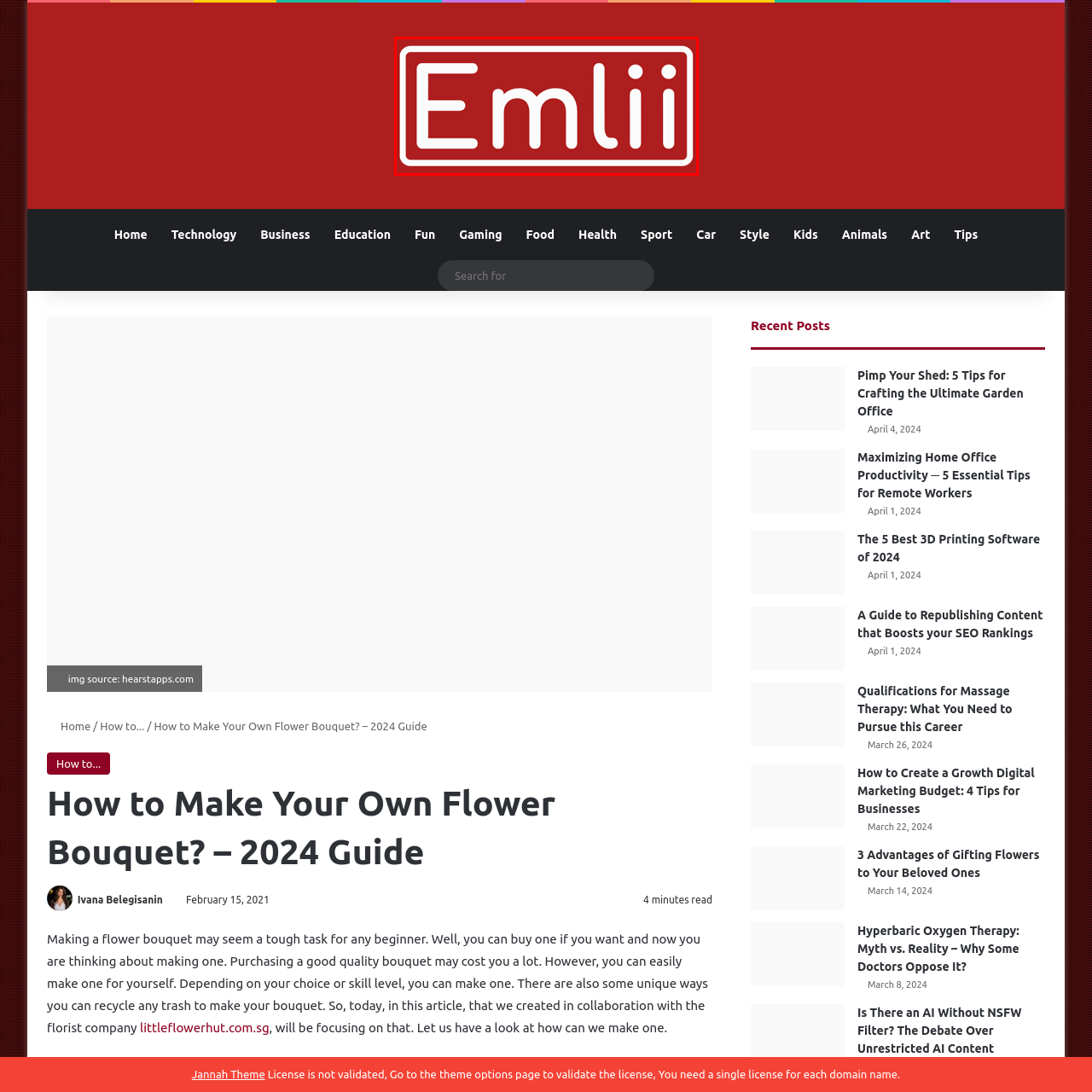What is the style of the lettering in the logo?
Look closely at the image contained within the red bounding box and answer the question in detail, using the visual information present.

According to the caption, the logo presents the name 'Emlii' in stylized white lettering, which suggests that the font used is customized and modern-looking, with a white color scheme.